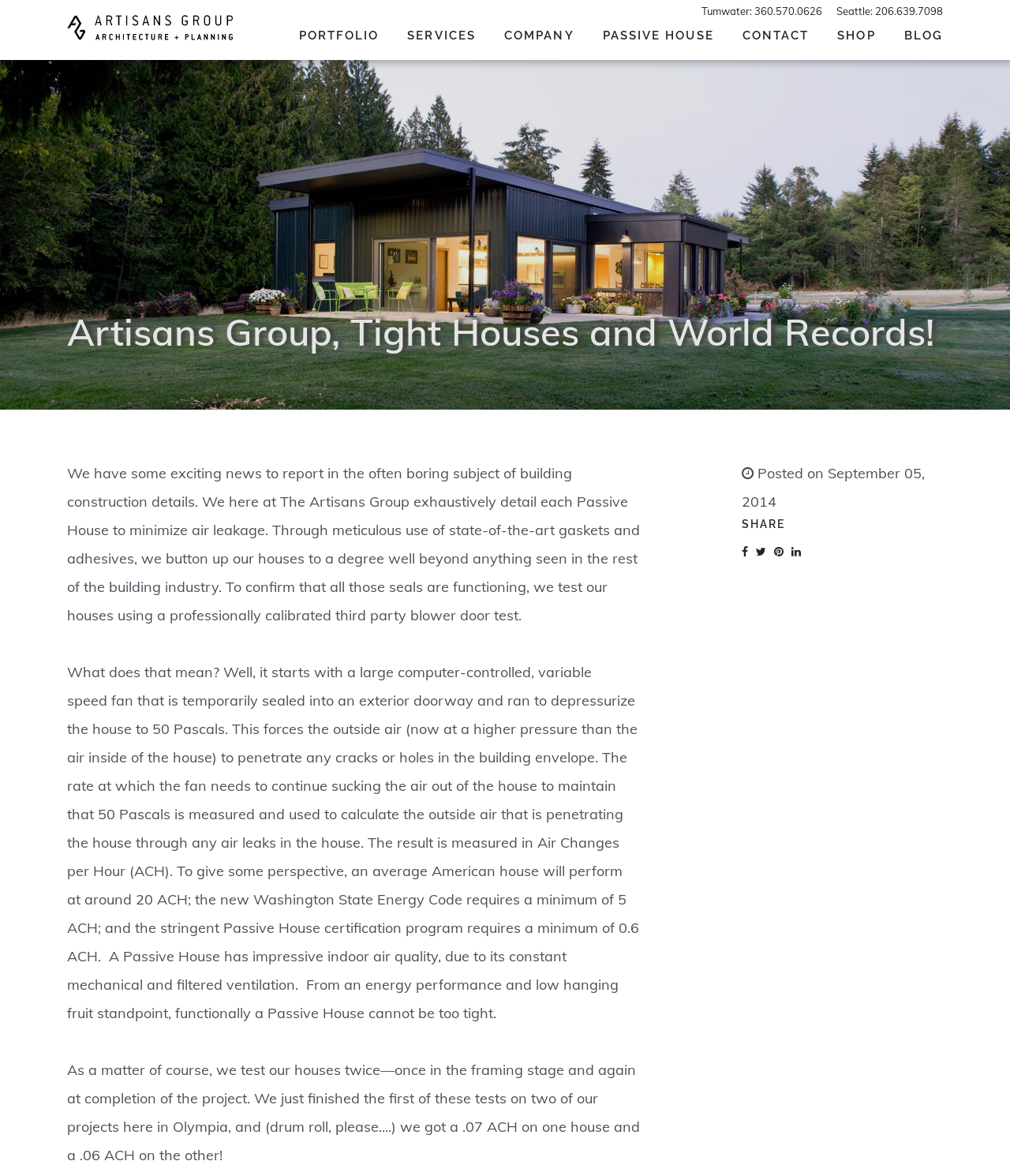Answer the question with a single word or phrase: 
What is the phone number for Tumwater?

360.570.0626